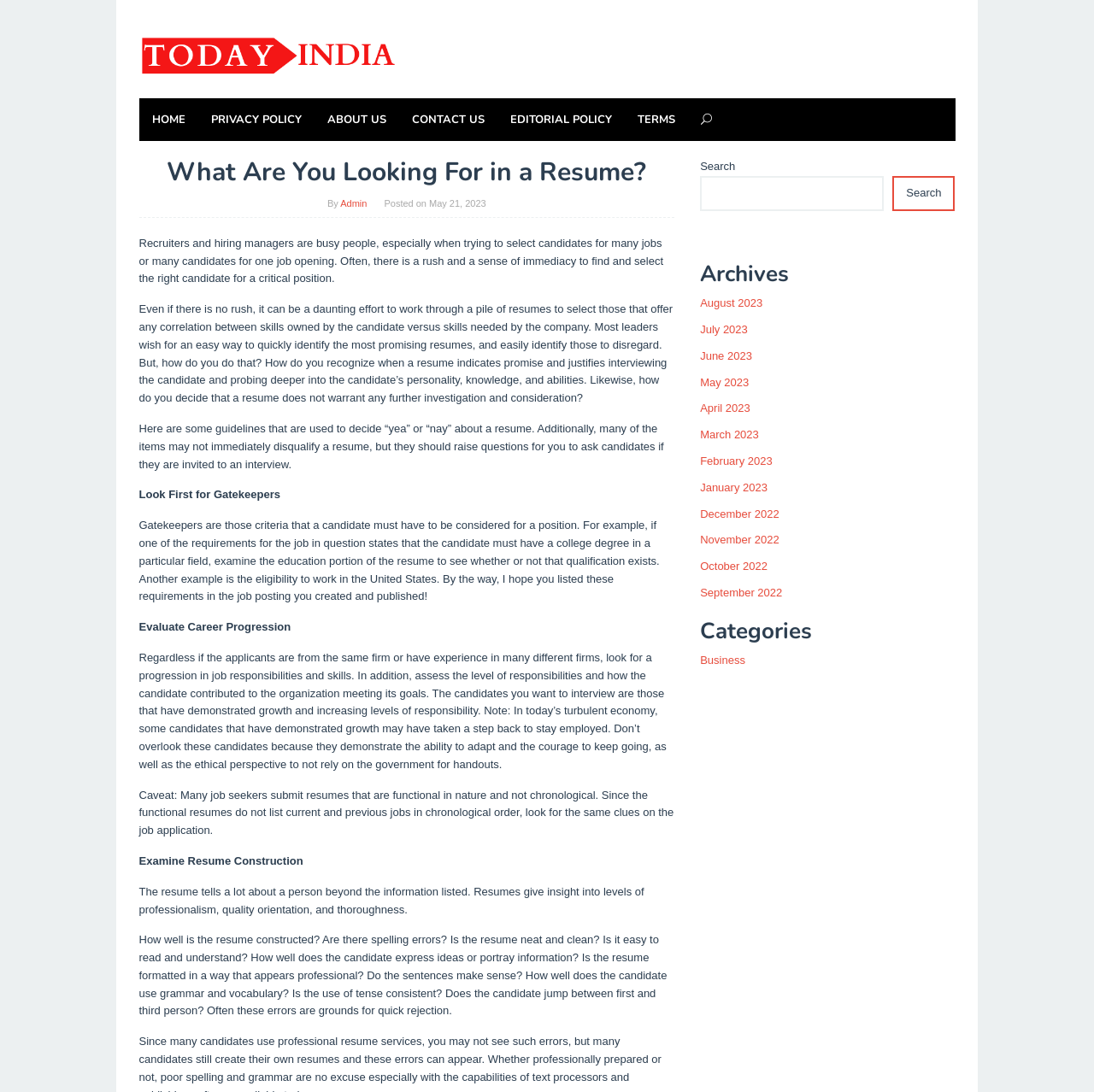Offer a thorough description of the webpage.

The webpage is titled "What Are You Looking For in a Resume?" and is part of the TODAY INDIA website. At the top, there is a navigation bar with links to HOME, PRIVACY POLICY, ABOUT US, CONTACT US, EDITORIAL POLICY, and TERMS. Below this, there is a header section with the title of the webpage, followed by the author's name, "Admin", and the date "May 21, 2023".

The main content of the webpage is a lengthy article that discusses what recruiters and hiring managers look for in a resume. The article is divided into several sections, each with a heading, such as "Look First for Gatekeepers", "Evaluate Career Progression", "Examine Resume Construction", and others. The text is written in a formal and informative tone, providing guidelines and advice on how to evaluate resumes.

To the right of the main content, there is a sidebar with a search box and a list of archives, including links to previous months and years. There is also a section titled "Categories" with a single link to "Business".

At the very top of the page, there is a logo and a link to the TODAY INDIA homepage.